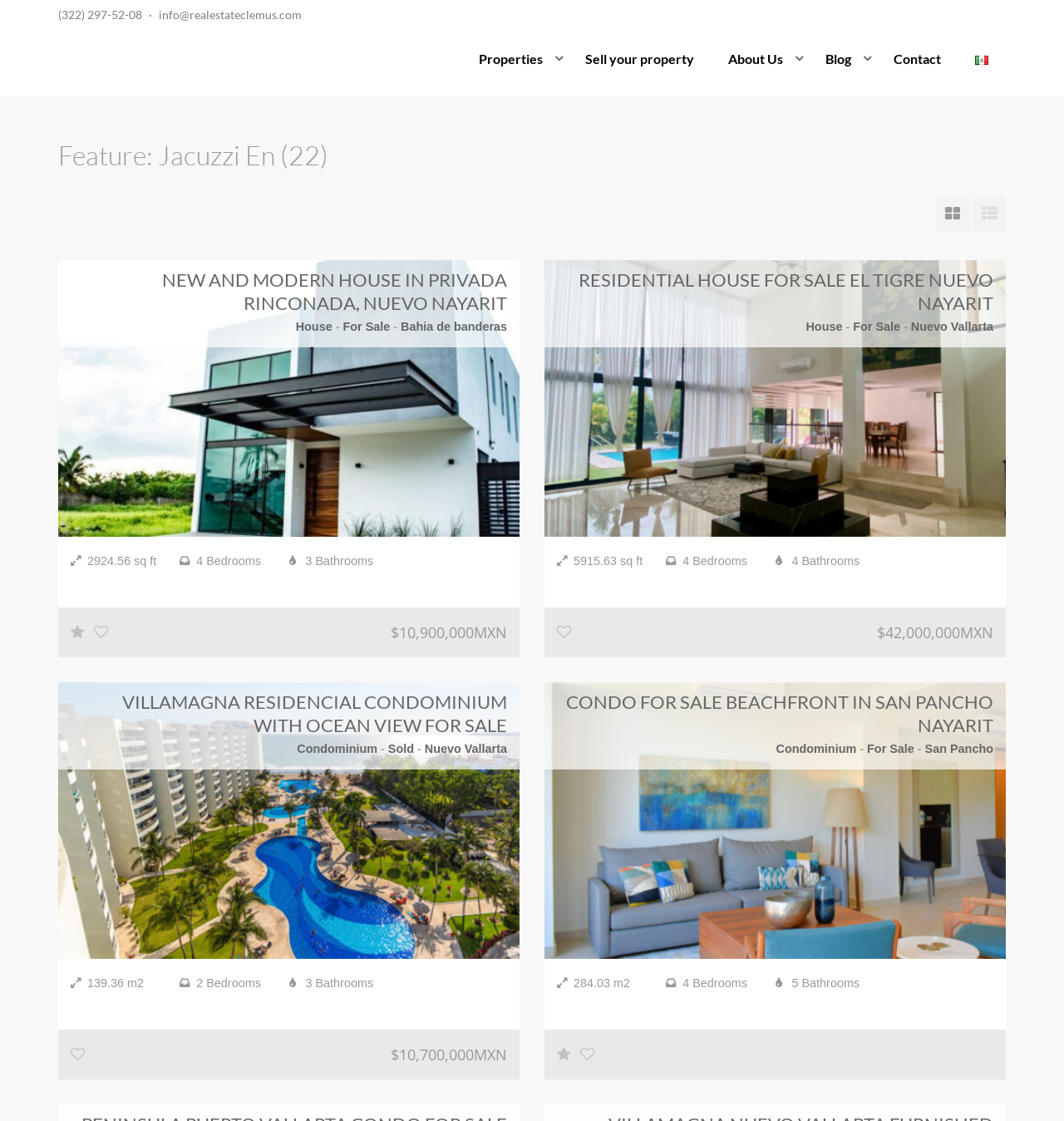Find the bounding box coordinates of the clickable area required to complete the following action: "View the 'NEW AND MODERN HOUSE IN PRIVADA RINCONADA, NUEVO NAYARIT' property details".

[0.055, 0.232, 0.488, 0.479]